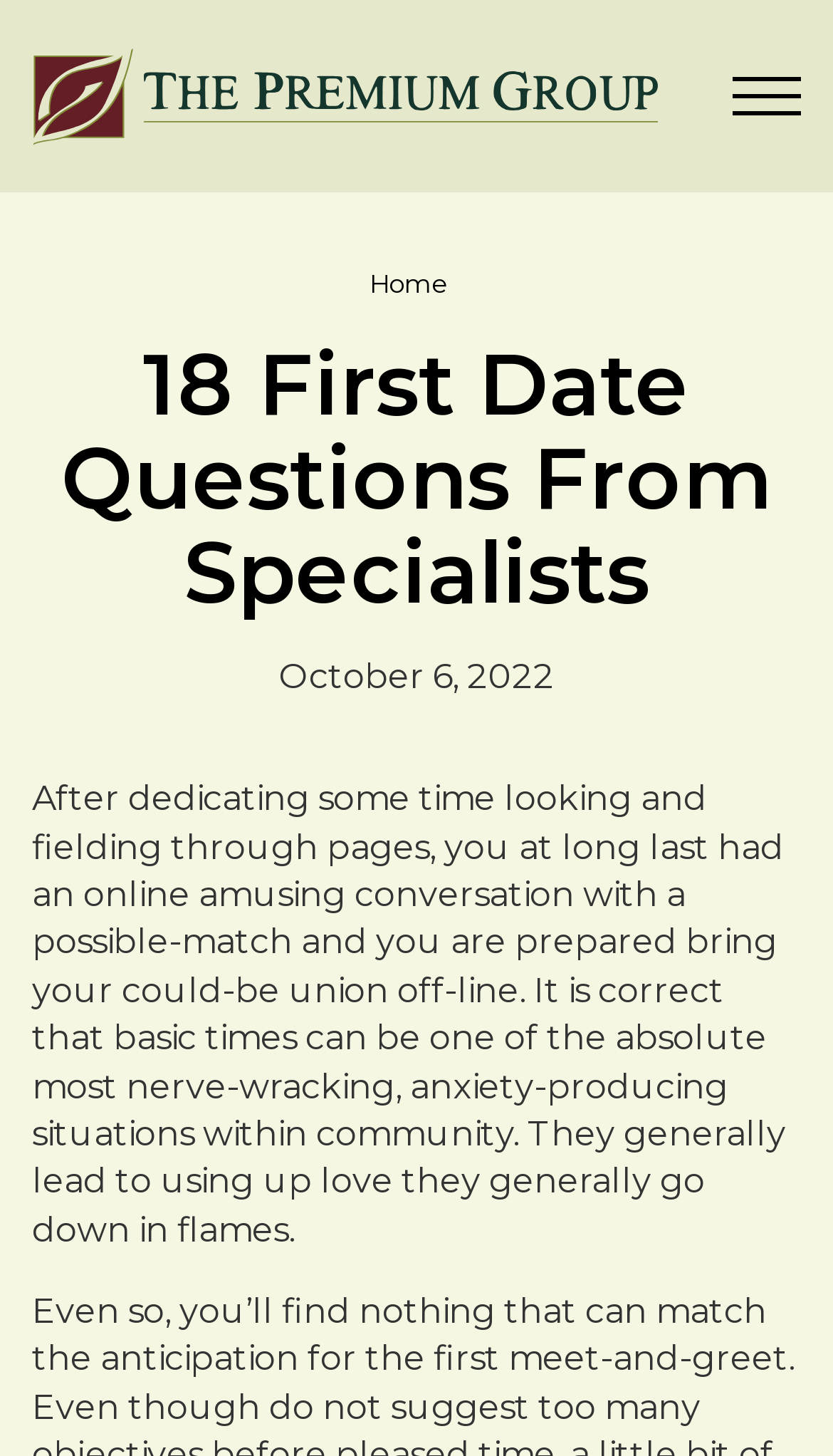Please provide a comprehensive answer to the question below using the information from the image: What is the feeling associated with first dates?

The static text element with bounding box coordinates [0.038, 0.535, 0.944, 0.858] describes first dates as 'one of the absolute most nerve-wracking, anxiety-producing situations within community'.